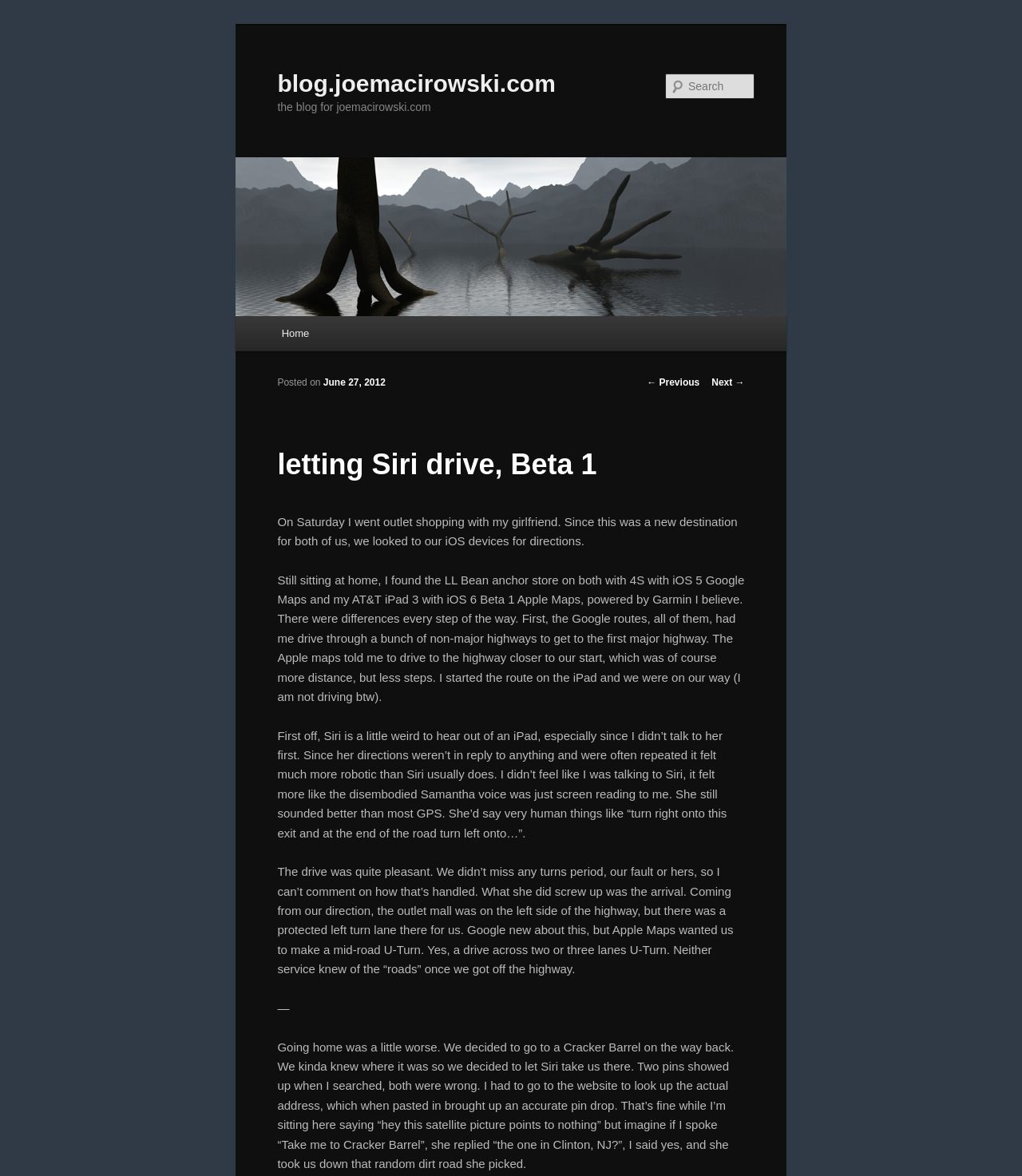Identify the coordinates of the bounding box for the element described below: "parent_node: Search name="s" placeholder="Search"". Return the coordinates as four float numbers between 0 and 1: [left, top, right, bottom].

[0.651, 0.062, 0.738, 0.084]